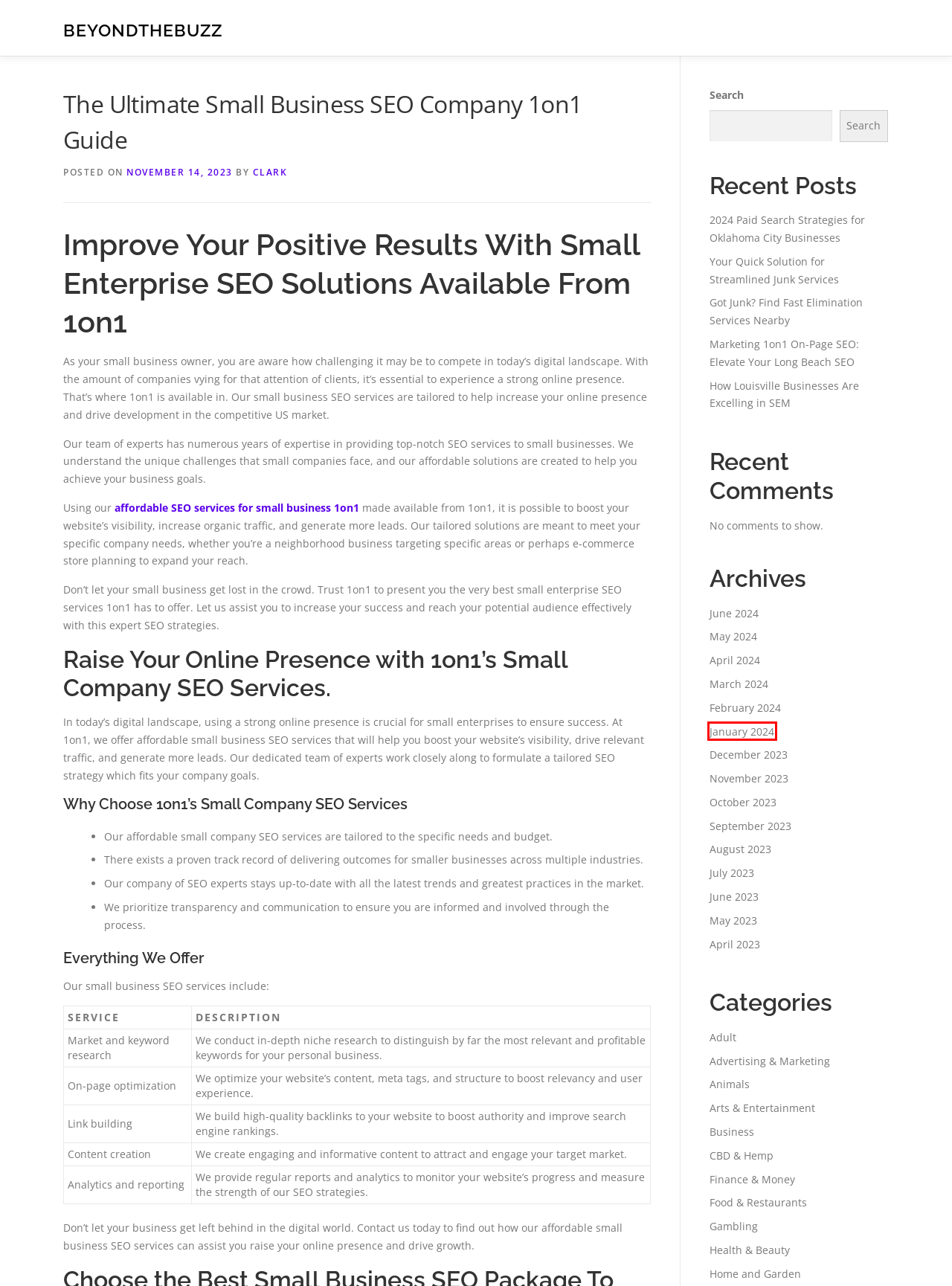With the provided screenshot showing a webpage and a red bounding box, determine which webpage description best fits the new page that appears after clicking the element inside the red box. Here are the options:
A. CBD & Hemp – BeyondTheBuzz
B. Finance & Money – BeyondTheBuzz
C. May 2024 – BeyondTheBuzz
D. Your Quick Solution for Streamlined Junk Services – BeyondTheBuzz
E. January 2024 – BeyondTheBuzz
F. Food & Restaurants – BeyondTheBuzz
G. March 2024 – BeyondTheBuzz
H. Health & Beauty – BeyondTheBuzz

E